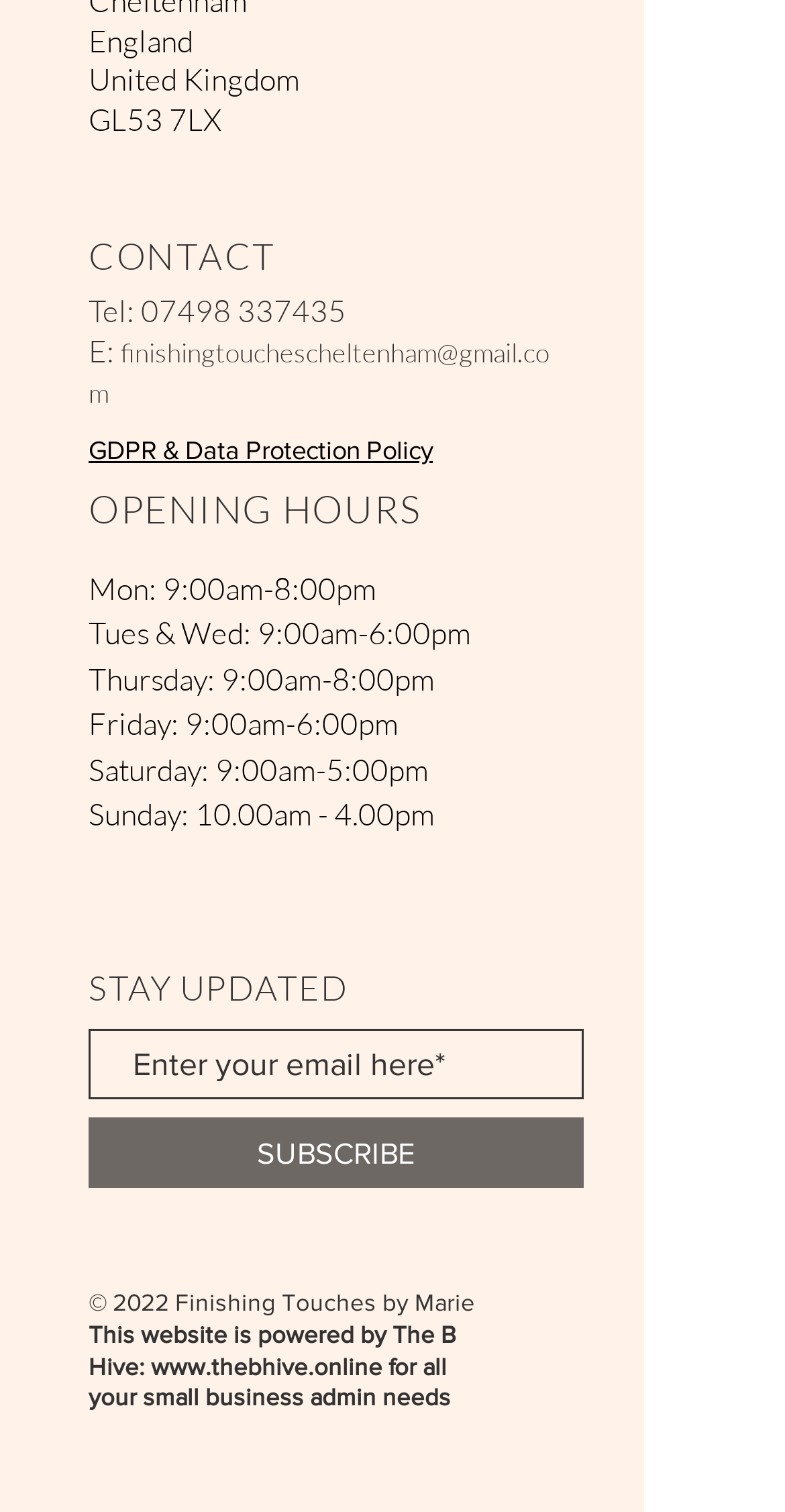Based on the provided description, "GDPR & Data Protection Policy", find the bounding box of the corresponding UI element in the screenshot.

[0.113, 0.288, 0.551, 0.308]